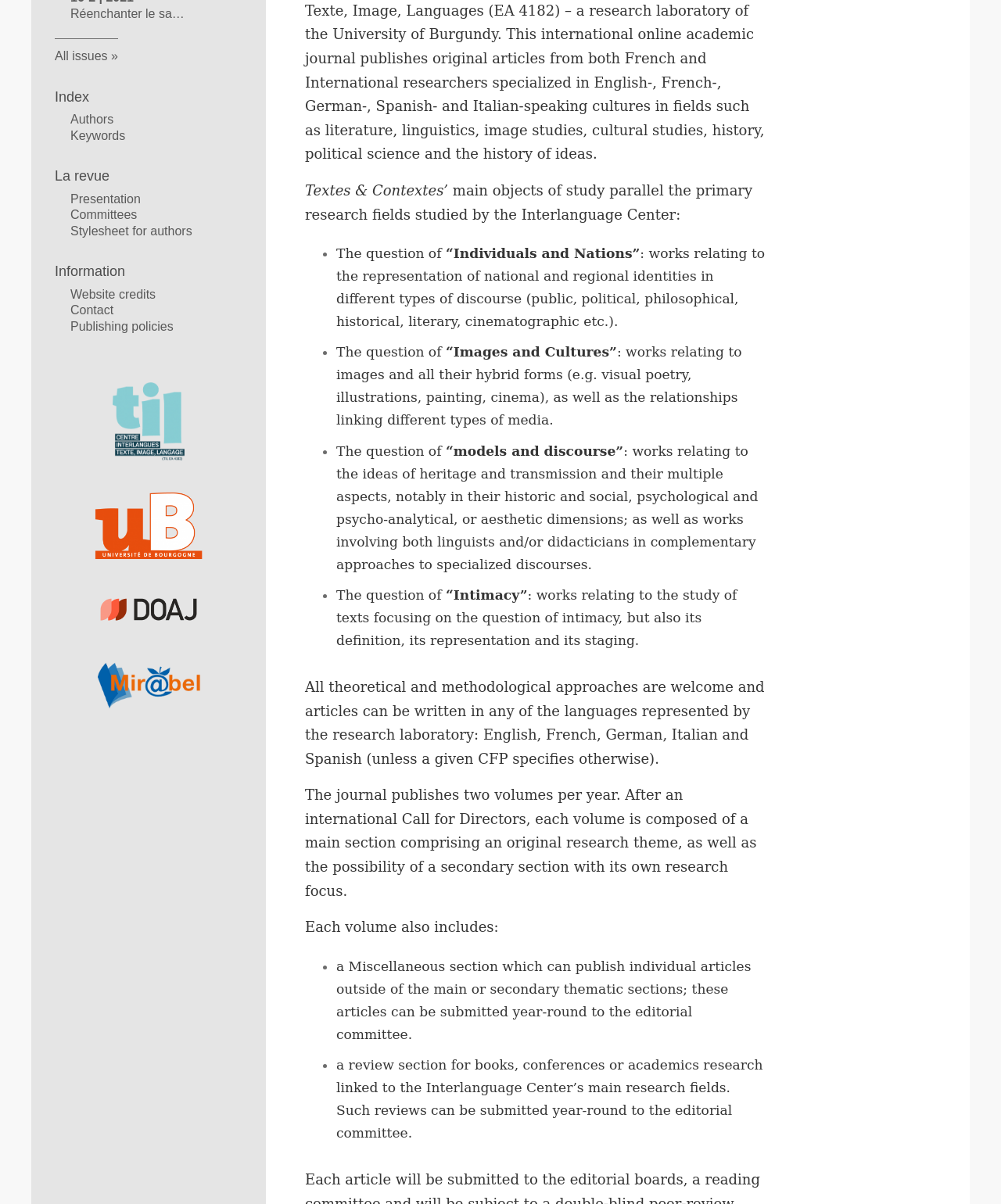Locate the bounding box of the UI element described in the following text: "Publishing policies".

[0.07, 0.266, 0.173, 0.277]